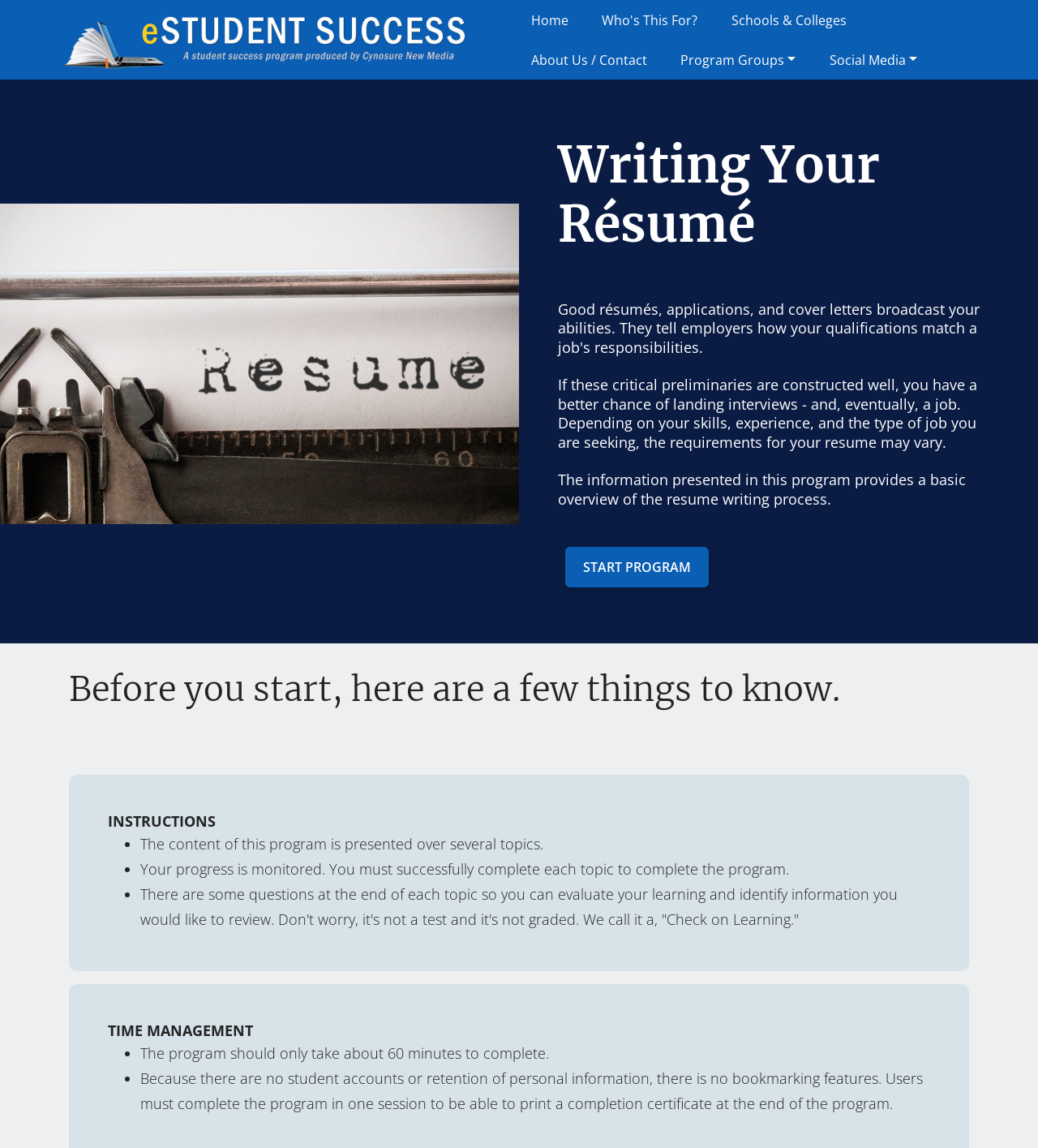What is the purpose of the 'START PROGRAM' button?
Please provide a comprehensive answer based on the information in the image.

The 'START PROGRAM' button is likely the entry point to the program, allowing users to begin the resume writing process, as it is prominently displayed on the webpage.